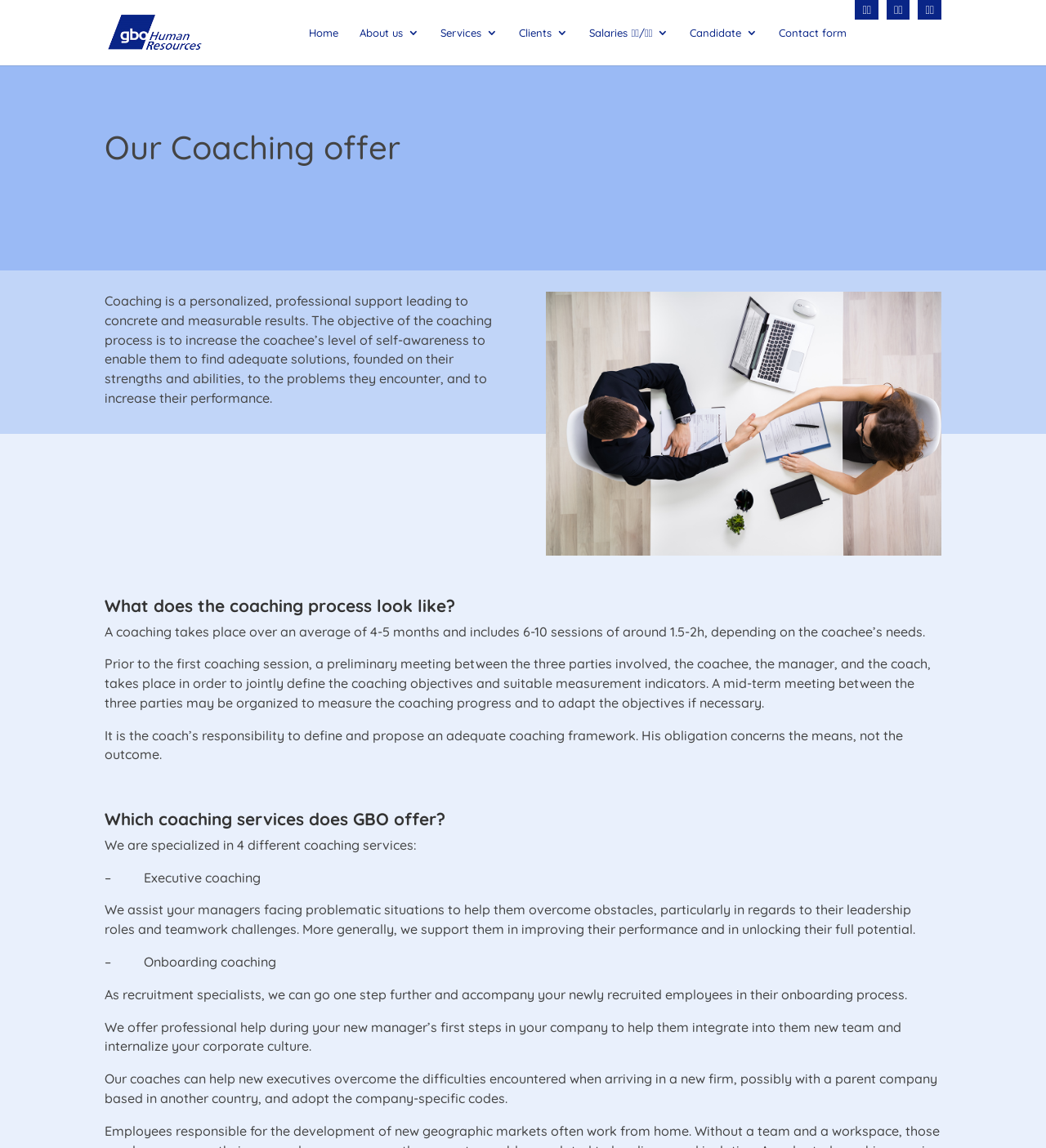Use a single word or phrase to answer the following:
What is the purpose of the coaching process?

Increase self-awareness